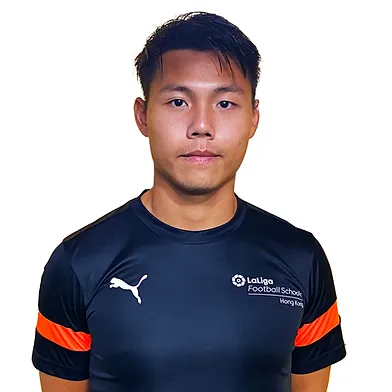Respond with a single word or phrase:
What is the dominant color of Aries Fung's jersey?

Black